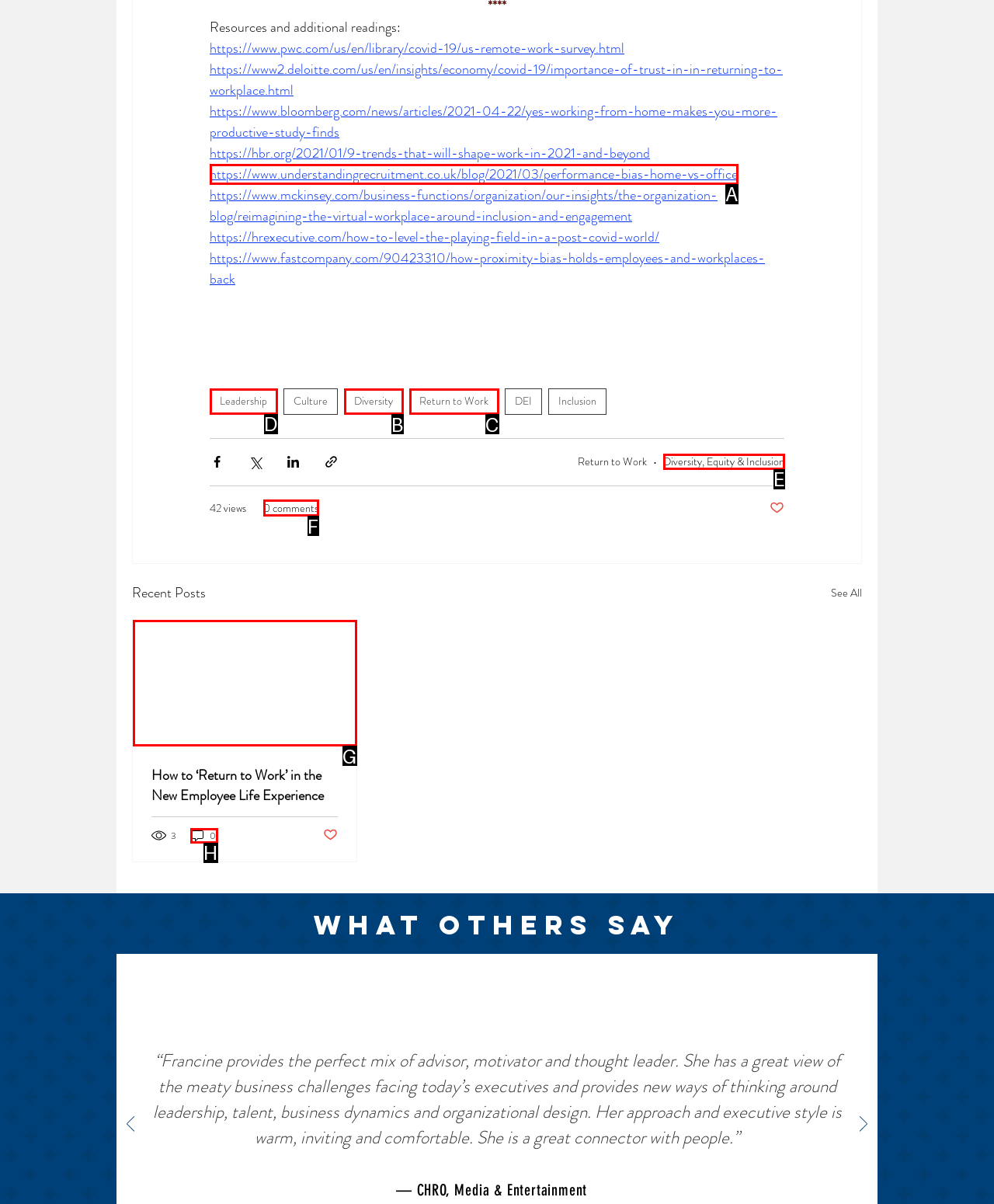Determine which UI element you should click to perform the task: Go to the 'Leadership' page
Provide the letter of the correct option from the given choices directly.

D